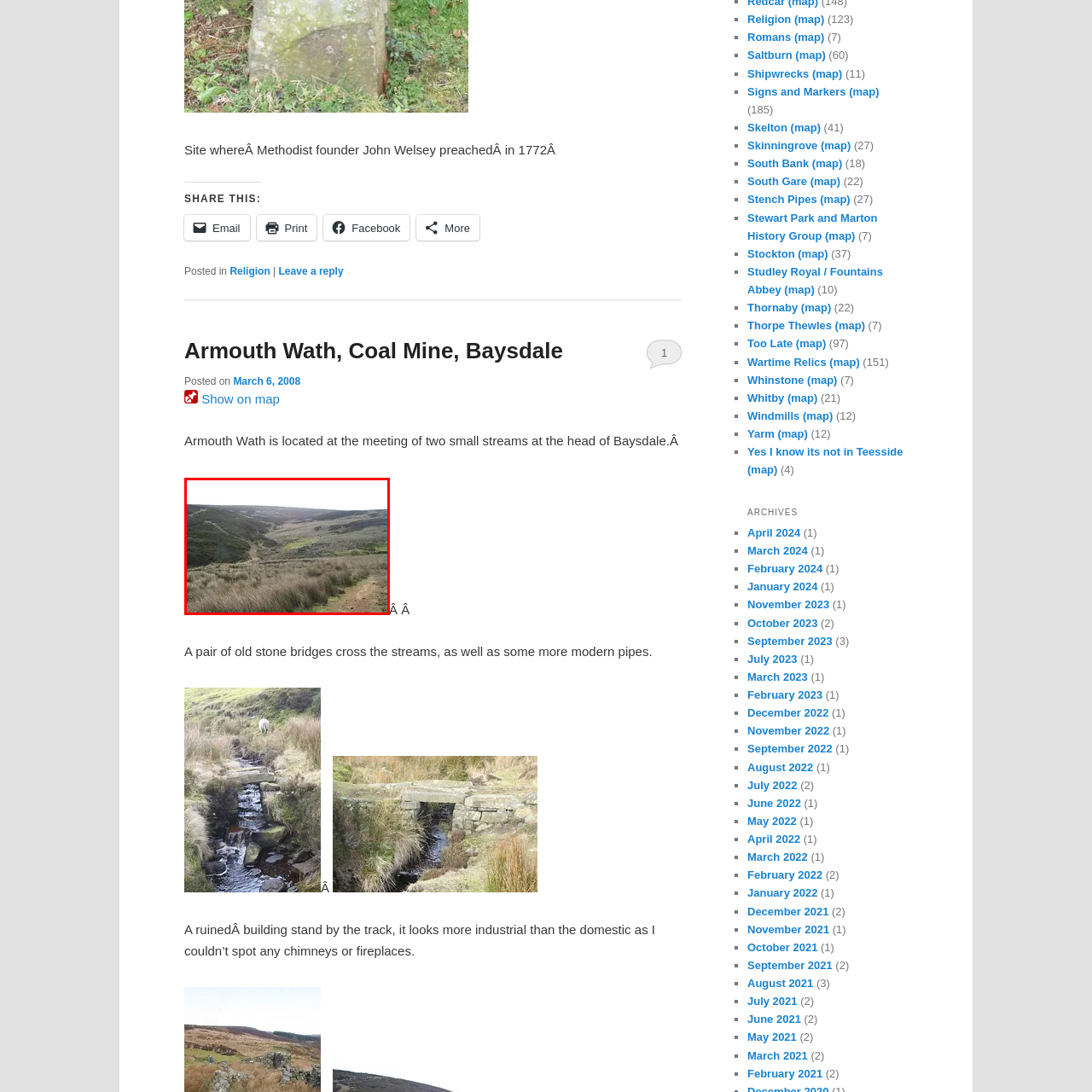Inspect the image contained by the red bounding box and answer the question with a single word or phrase:
What is the landscape characterized by?

Rolling hills and valleys